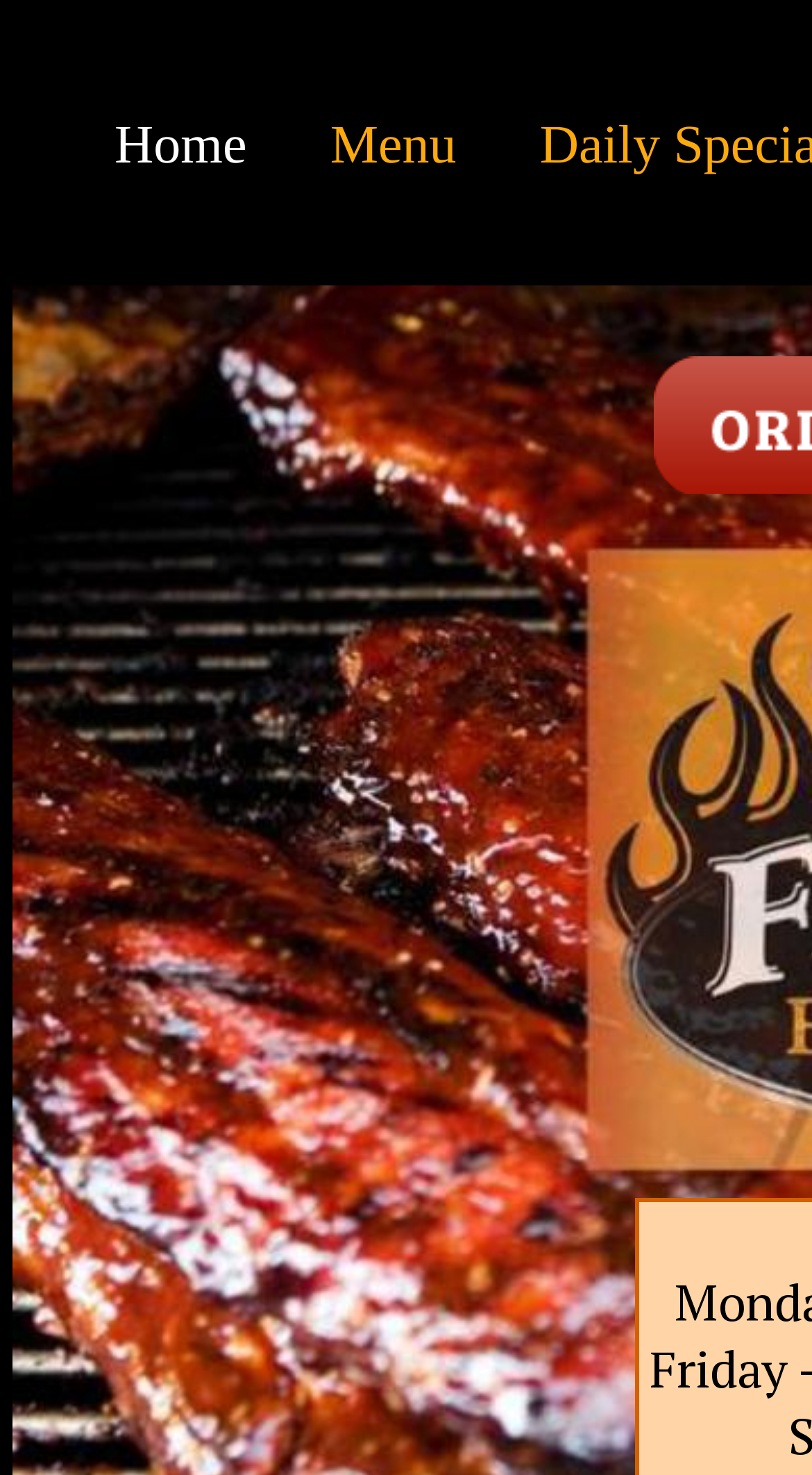Offer a detailed explanation of the webpage layout and contents.

The webpage is about Fireside BBQ & Grill, located in Salt Point, NY 12578. At the top, there is a logo image on the left side, followed by a navigation menu consisting of two tabs: "Home" and "Menu". The "Home" tab is on the left, with a small image to its right, while the "Menu" tab is on the right, accompanied by three small images aligned horizontally to its right. 

Below the navigation menu, there is no other visible content.